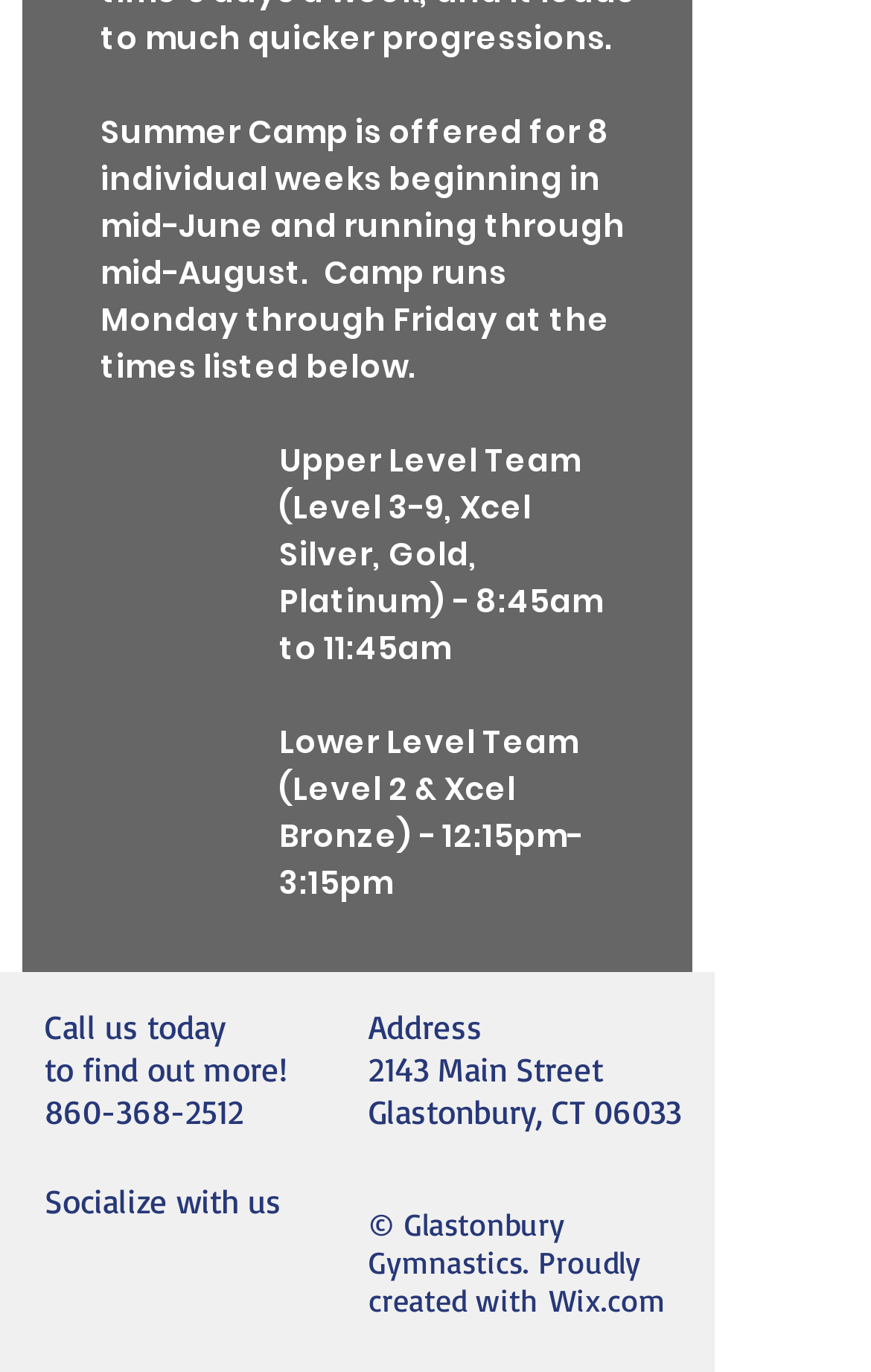What are the operating hours of the Upper Level Team?
Give a detailed response to the question by analyzing the screenshot.

The operating hours of the Upper Level Team can be found in the second paragraph of the webpage, which lists the times for different teams, including the Upper Level Team from 8:45am to 11:45am.